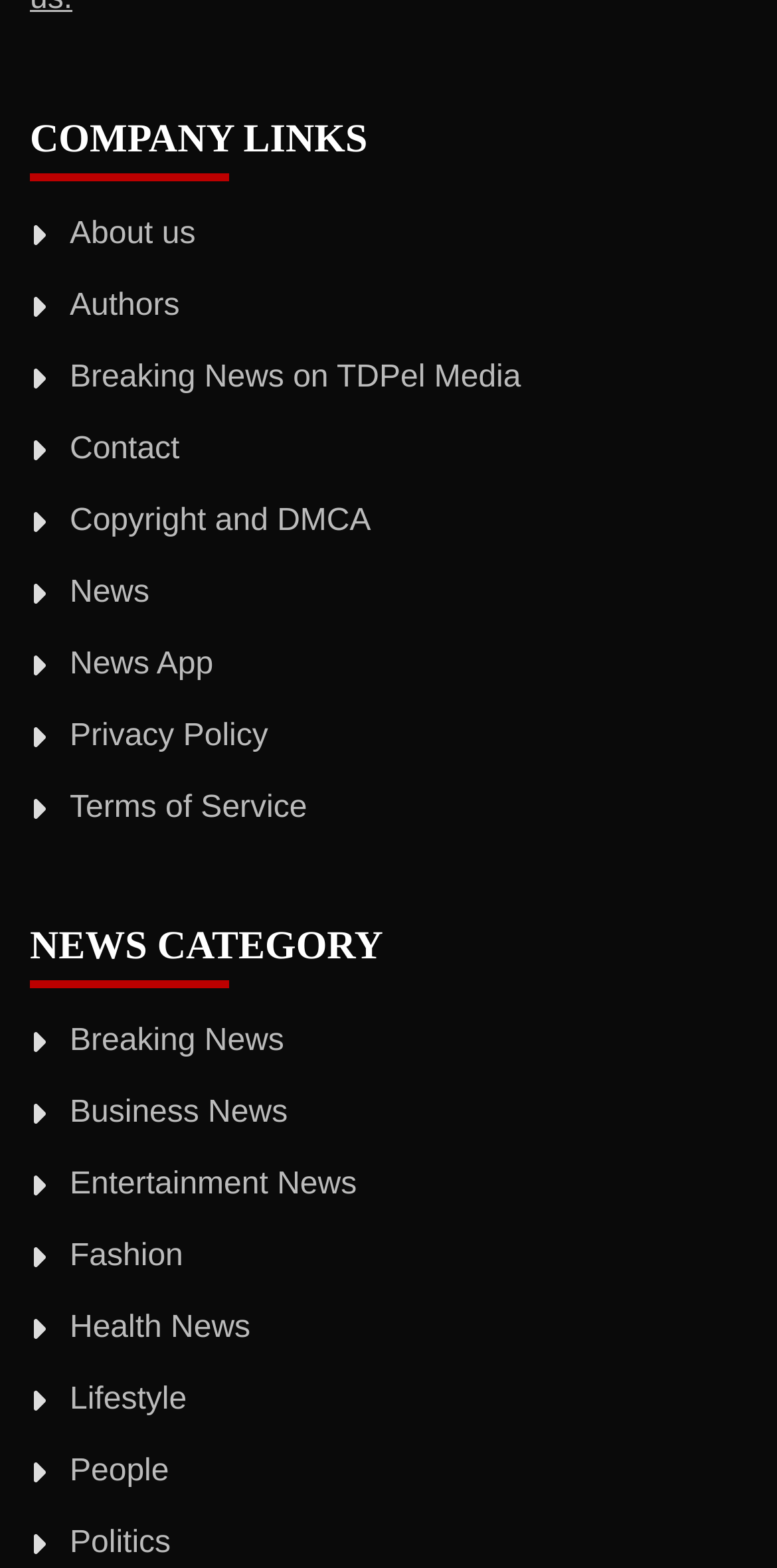What is the first link under COMPANY LINKS?
With the help of the image, please provide a detailed response to the question.

I looked at the links under the 'COMPANY LINKS' heading and found that the first link is 'About us'.